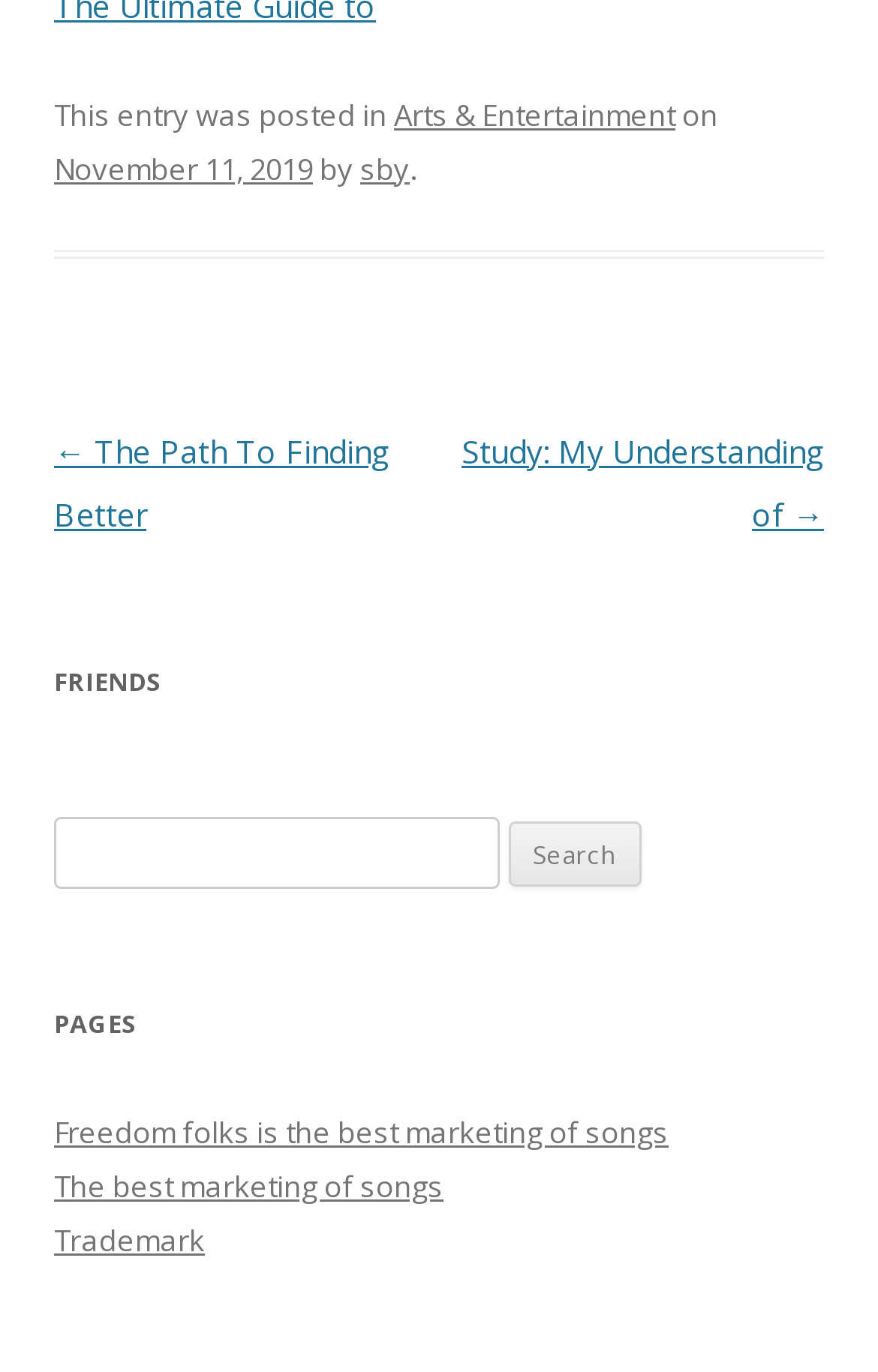Kindly determine the bounding box coordinates of the area that needs to be clicked to fulfill this instruction: "Go to Home".

None